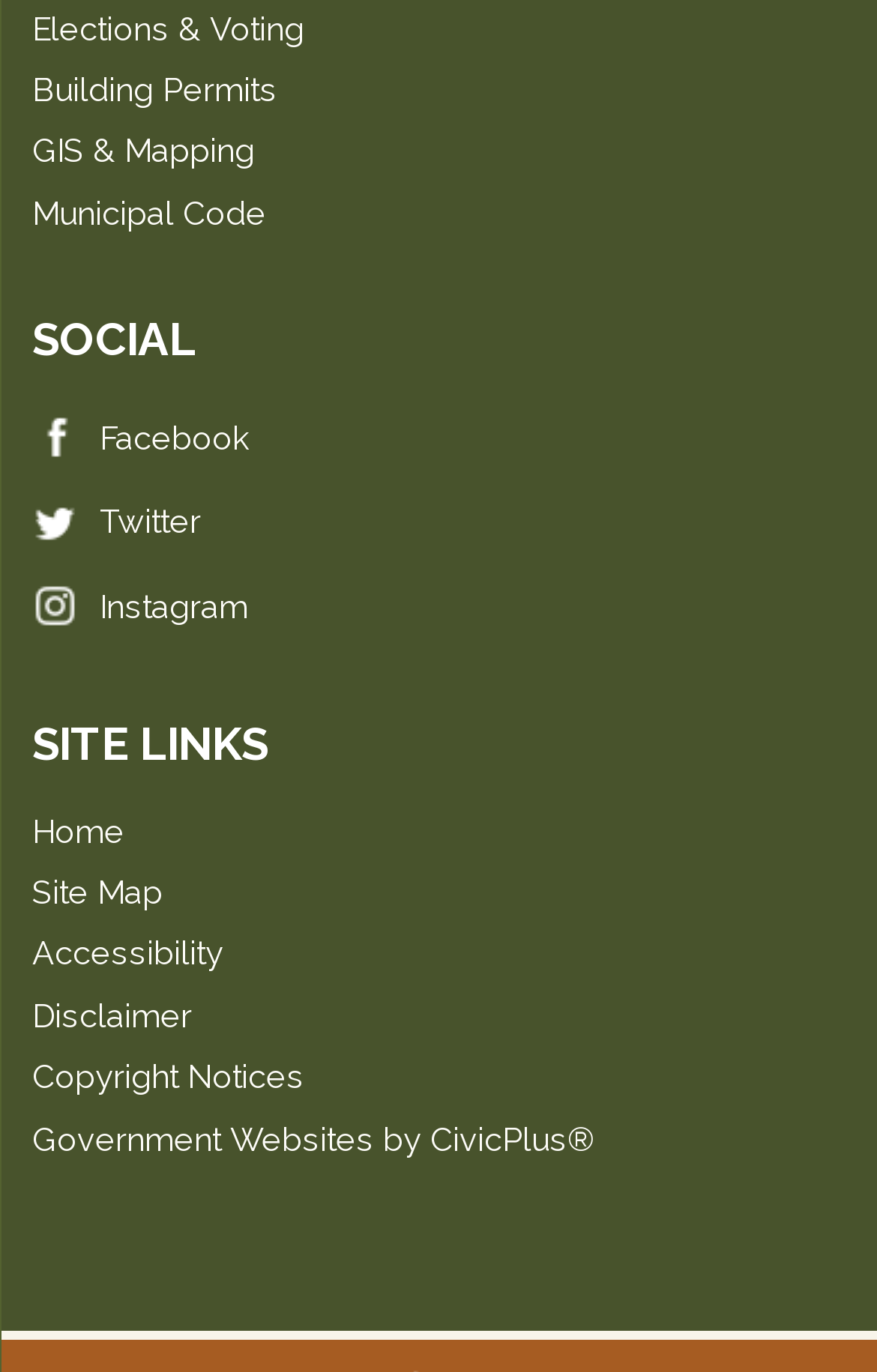Find the bounding box coordinates for the area that must be clicked to perform this action: "Check Accessibility".

[0.037, 0.681, 0.255, 0.709]